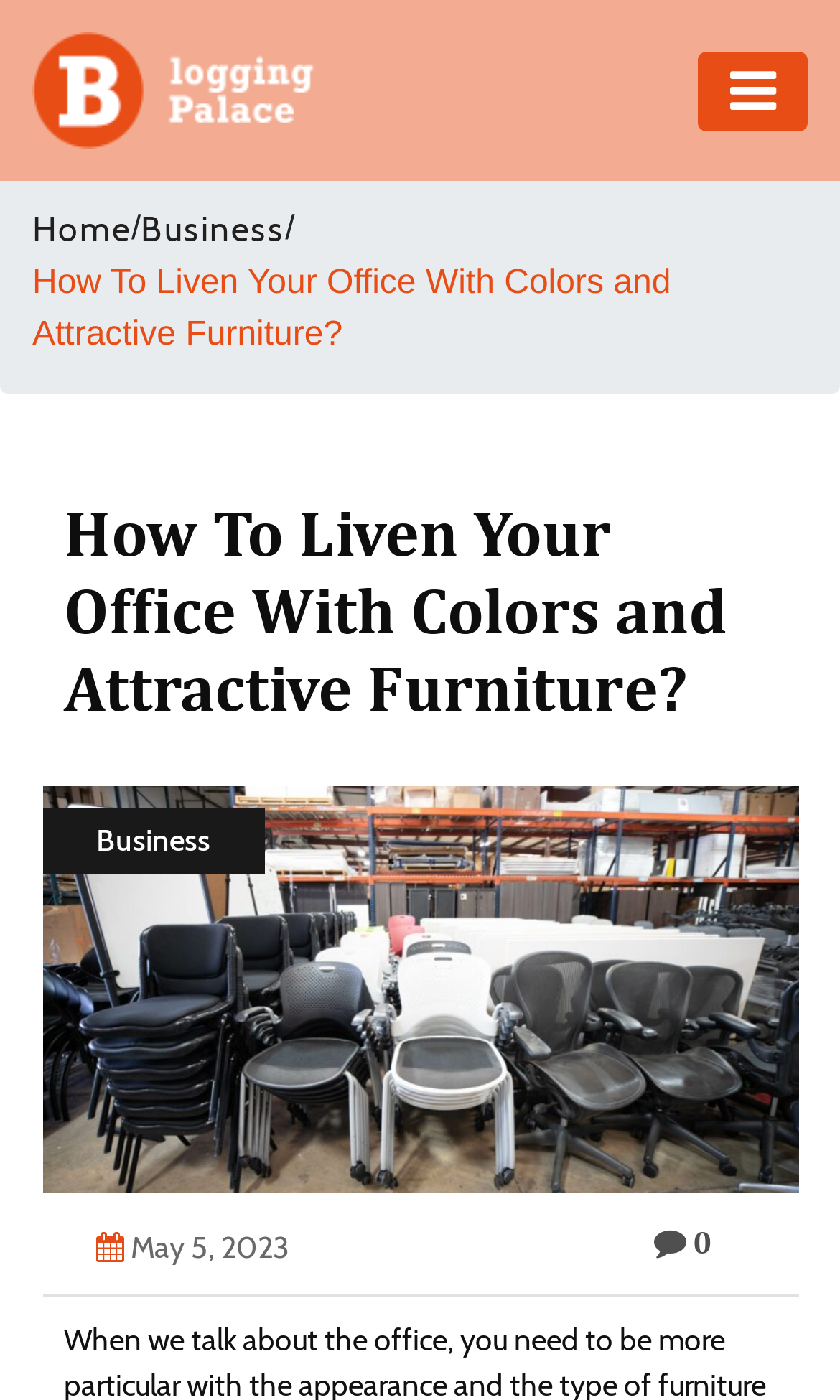Based on the image, provide a detailed and complete answer to the question: 
How many categories are listed on the top?

I counted the number of links on the top of the webpage, starting from 'Adventure' to 'Technology', and found 9 categories.